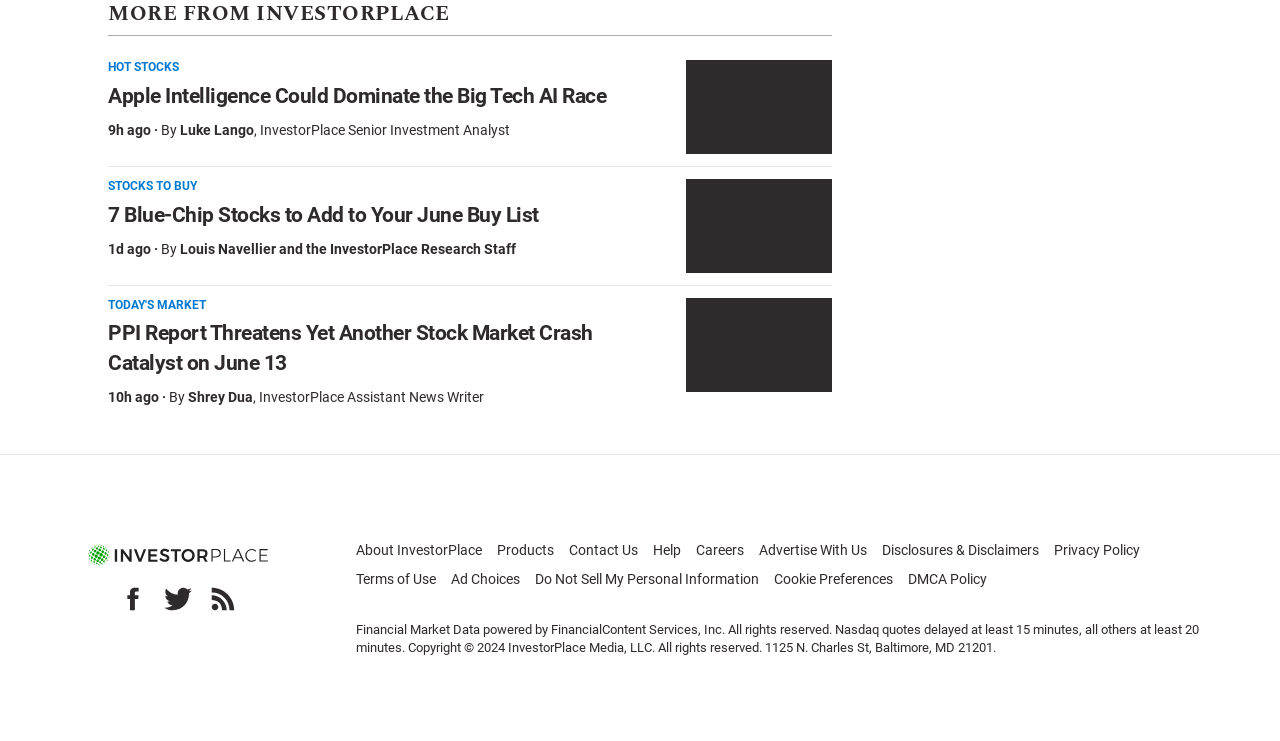Pinpoint the bounding box coordinates of the clickable area necessary to execute the following instruction: "Visit our Facebook Page". The coordinates should be given as four float numbers between 0 and 1, namely [left, top, right, bottom].

[0.092, 0.788, 0.116, 0.828]